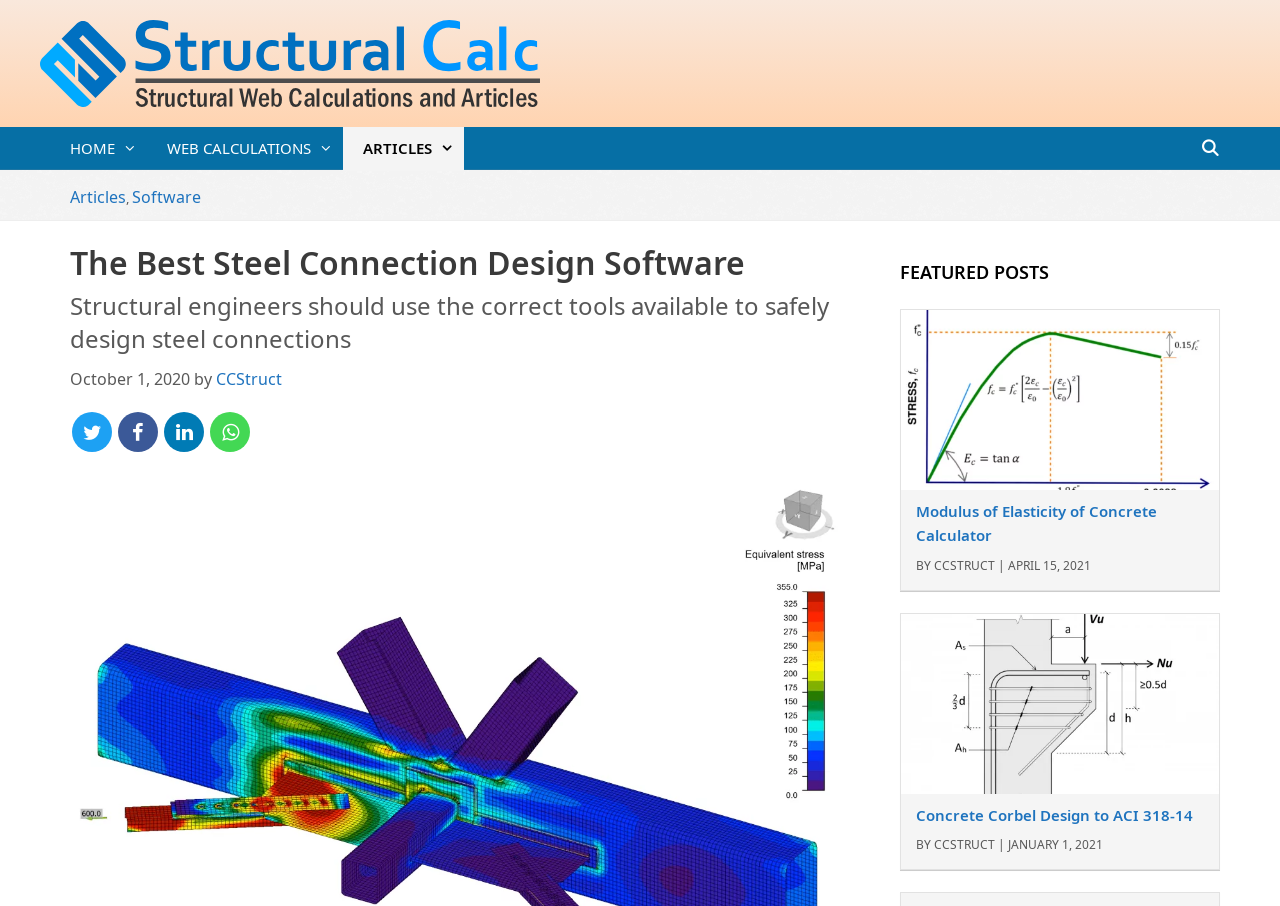Find the primary header on the webpage and provide its text.

The Best Steel Connection Design Software